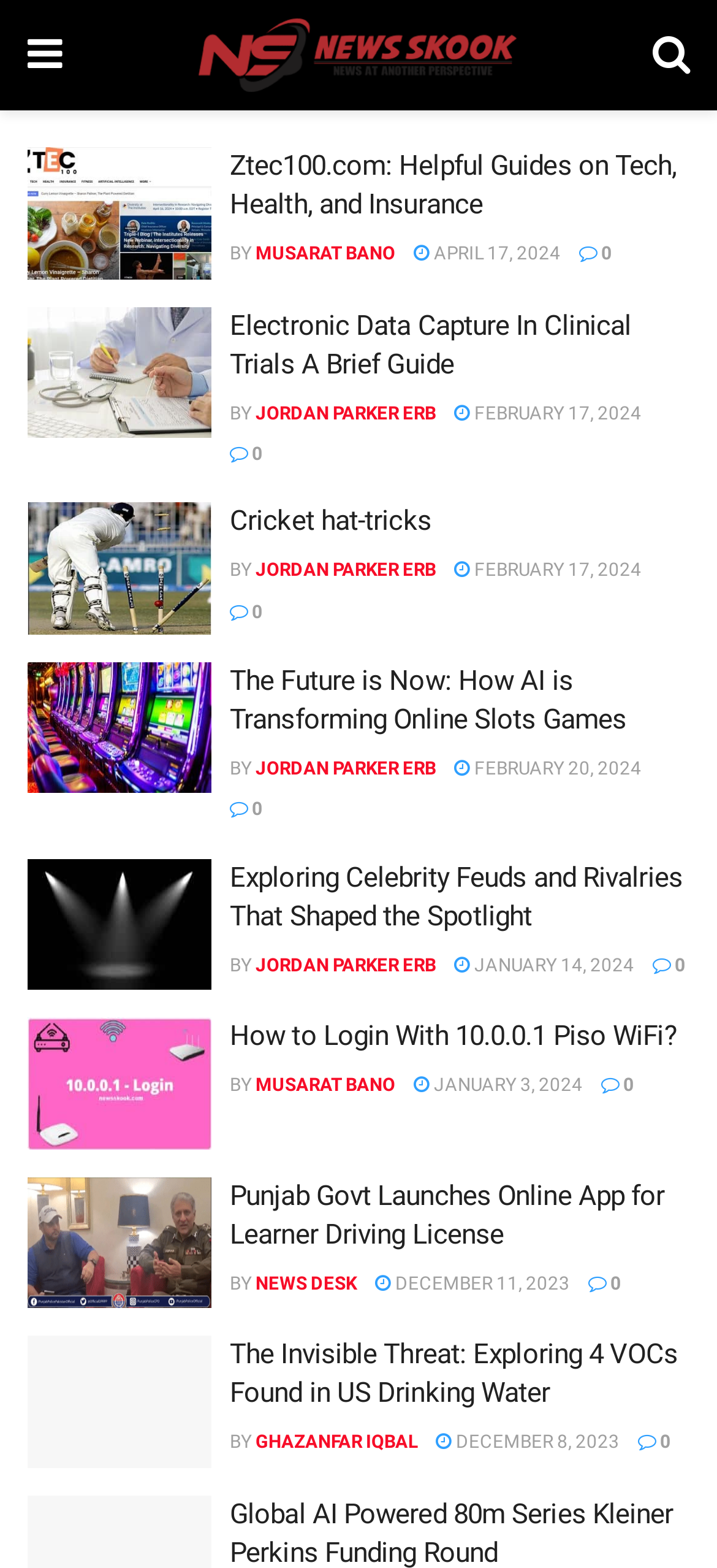Please determine the bounding box coordinates for the element that should be clicked to follow these instructions: "View the article about Cricket hat-tricks".

[0.321, 0.321, 0.962, 0.345]